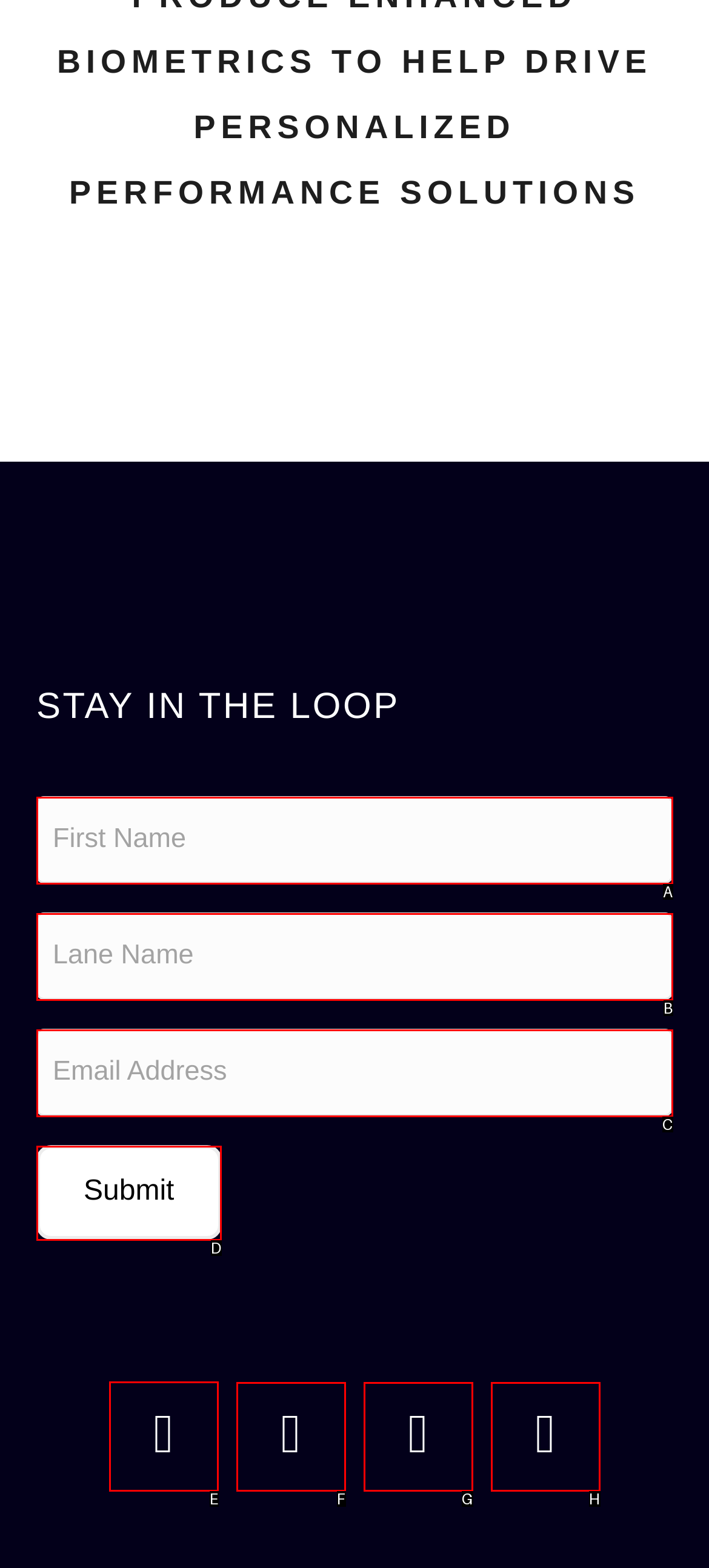Select the letter associated with the UI element you need to click to perform the following action: Follow on TikTok
Reply with the correct letter from the options provided.

E